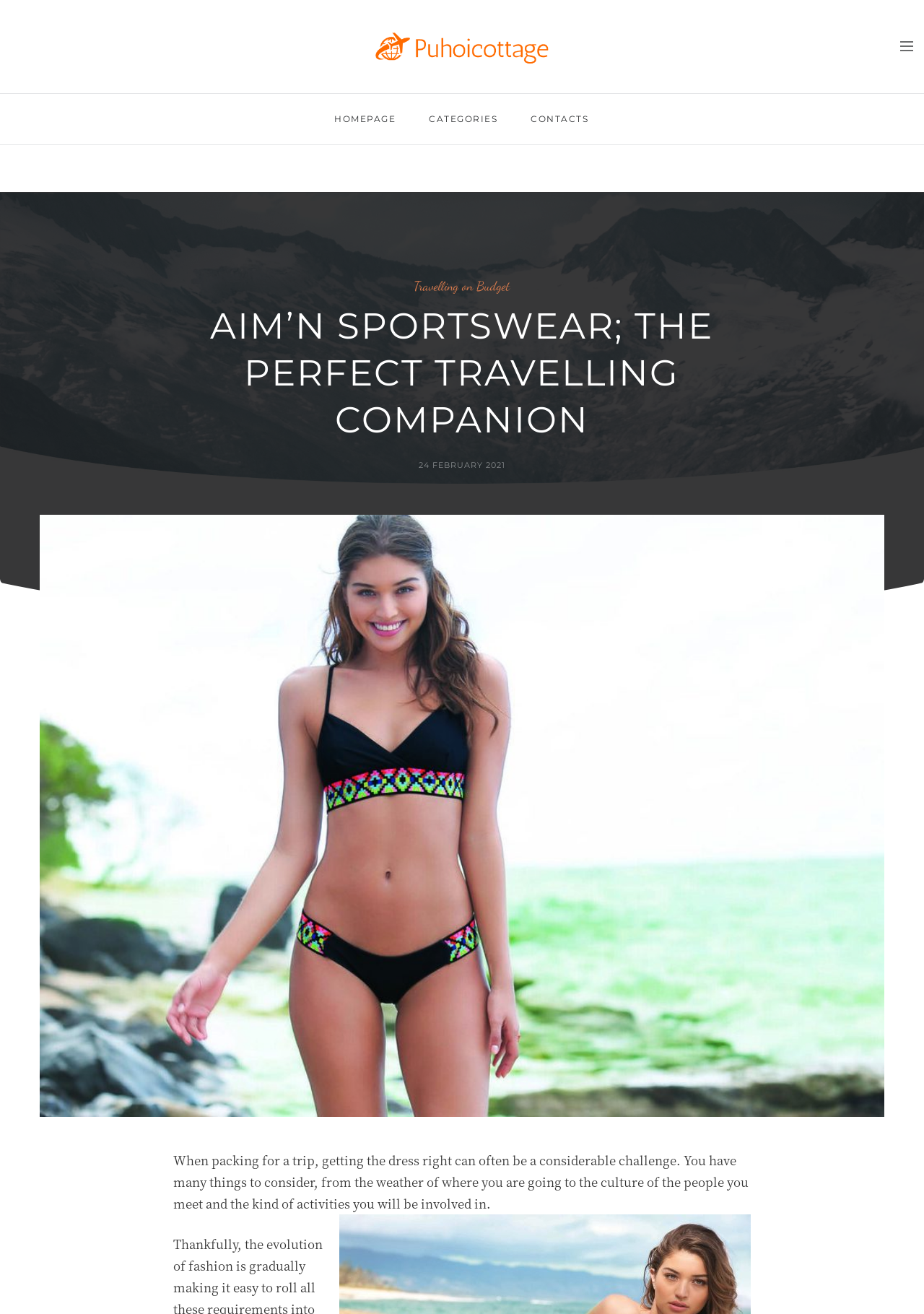What is the purpose of Aim’n Sportswear?
Please look at the screenshot and answer in one word or a short phrase.

Travelling companion